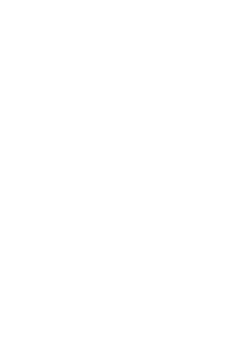Based on the image, please respond to the question with as much detail as possible:
What is the aesthetic of the branding?

The modern logo design and the emphasis on high-quality offerings convey a sense of sophistication and professionalism, appealing to consumers looking for premium products or services.